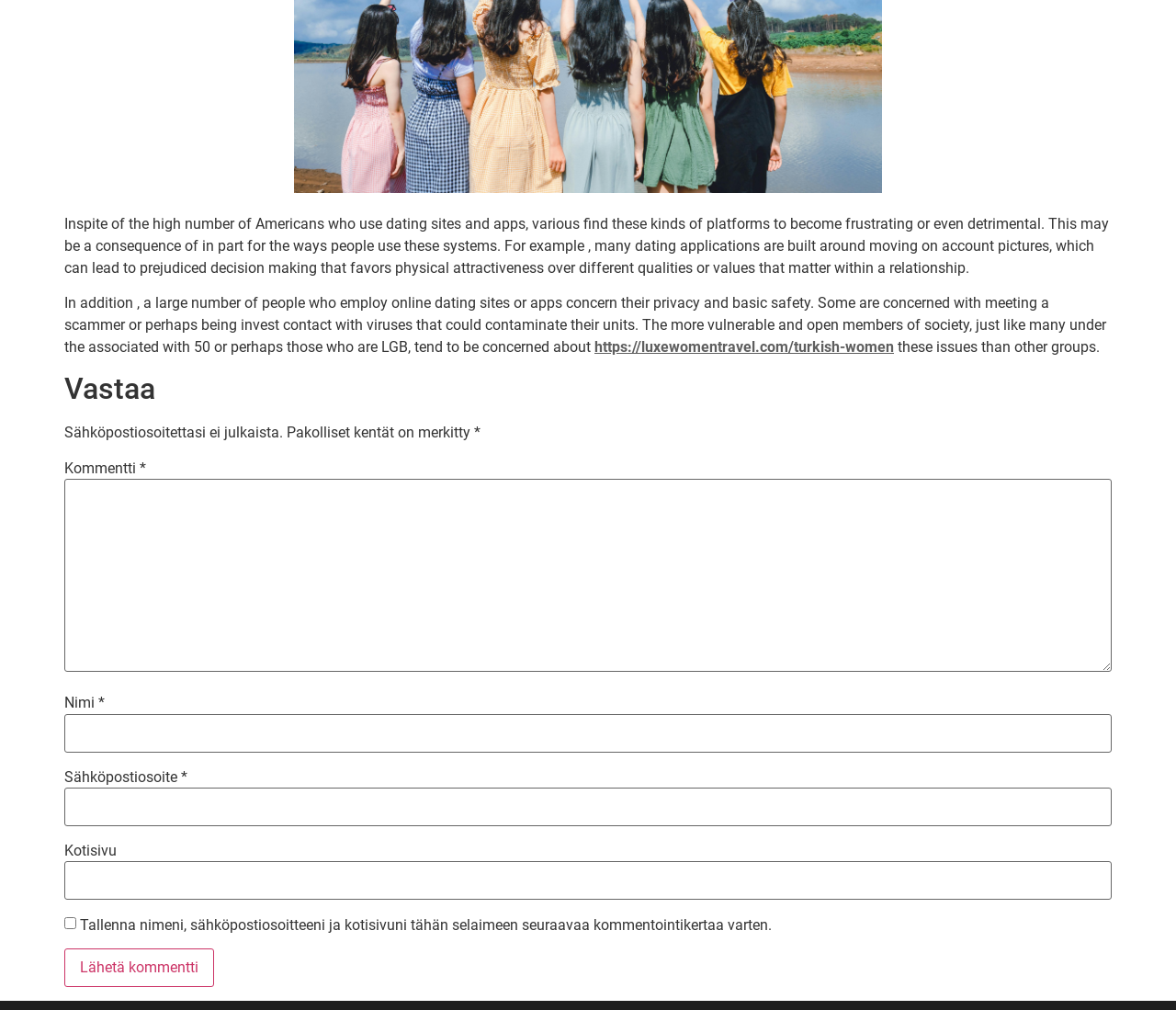Locate the bounding box of the UI element described by: "https://luxewomentravel.com/turkish-women" in the given webpage screenshot.

[0.505, 0.335, 0.76, 0.352]